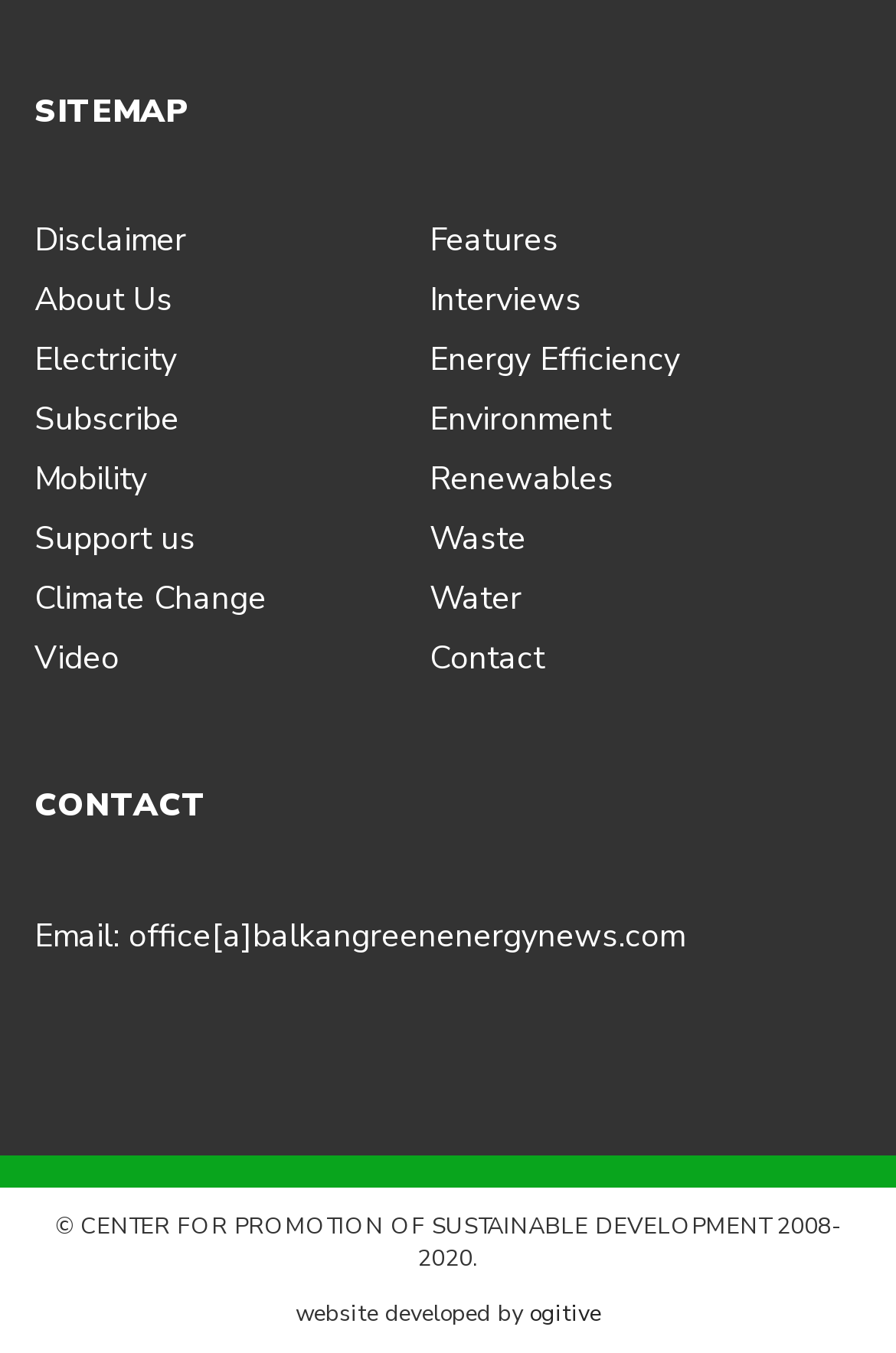Respond concisely with one word or phrase to the following query:
How many social media links are there?

4